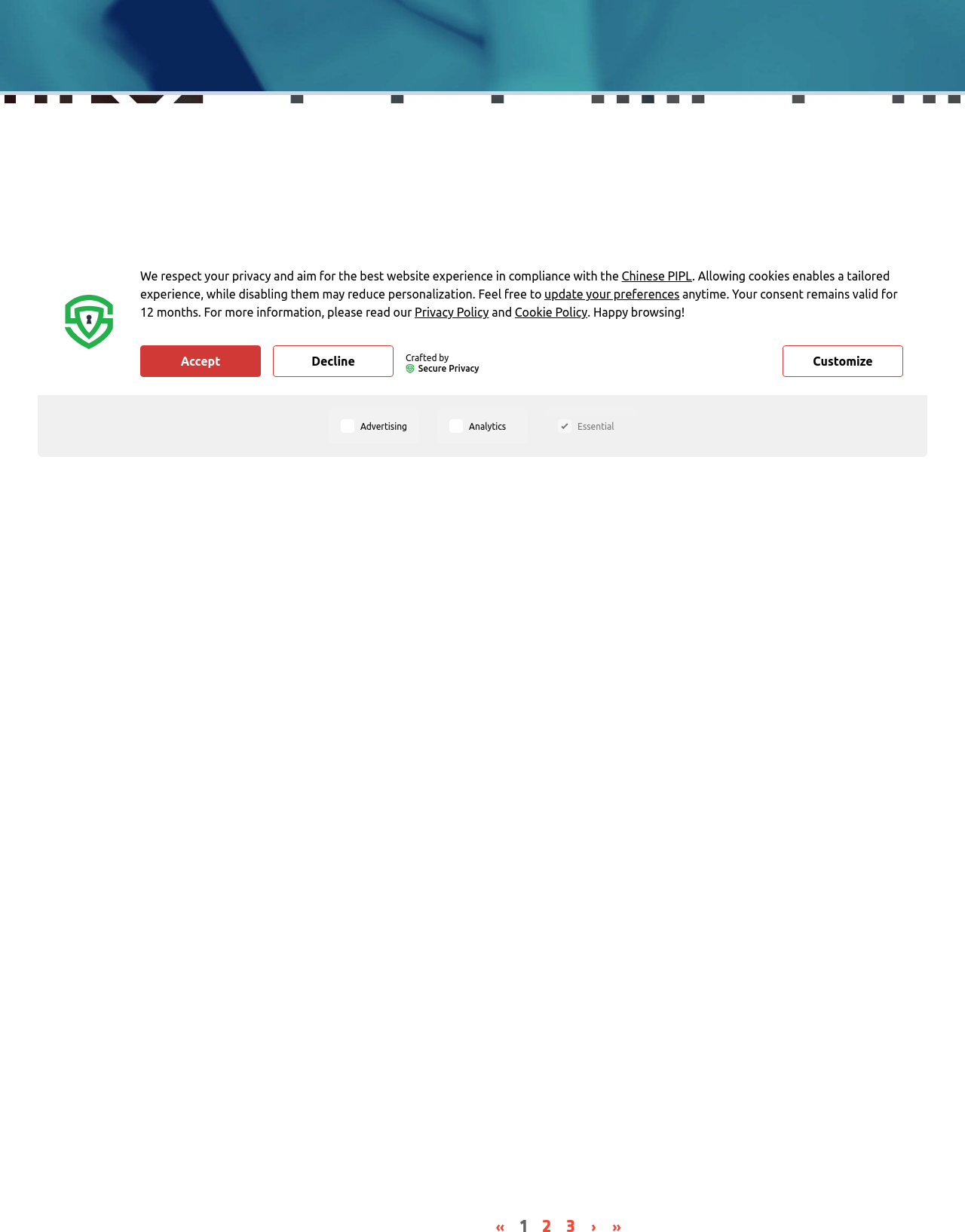Using the webpage screenshot, locate the HTML element that fits the following description and provide its bounding box: "Get 2 Know: Kelsi Cypser".

[0.544, 0.848, 0.69, 0.874]